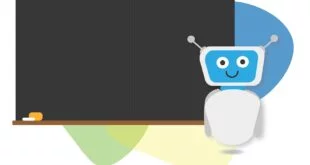Explain the image with as much detail as possible.

The image features a friendly cartoon robot with a blue face and a cheerful expression, standing next to a blackboard. The robot has a white body and antennae, adding a playful look. On the left side of the image, there is a yellow chalk piece resting on the ledge of the blackboard. The background is composed of colorful abstract shapes, enhancing the overall vibrant and modern feel of the scene. This illustration represents themes related to technology, education, and productivity, likely linking to a discussion about the role of chatbots in enhancing learning and productivity.